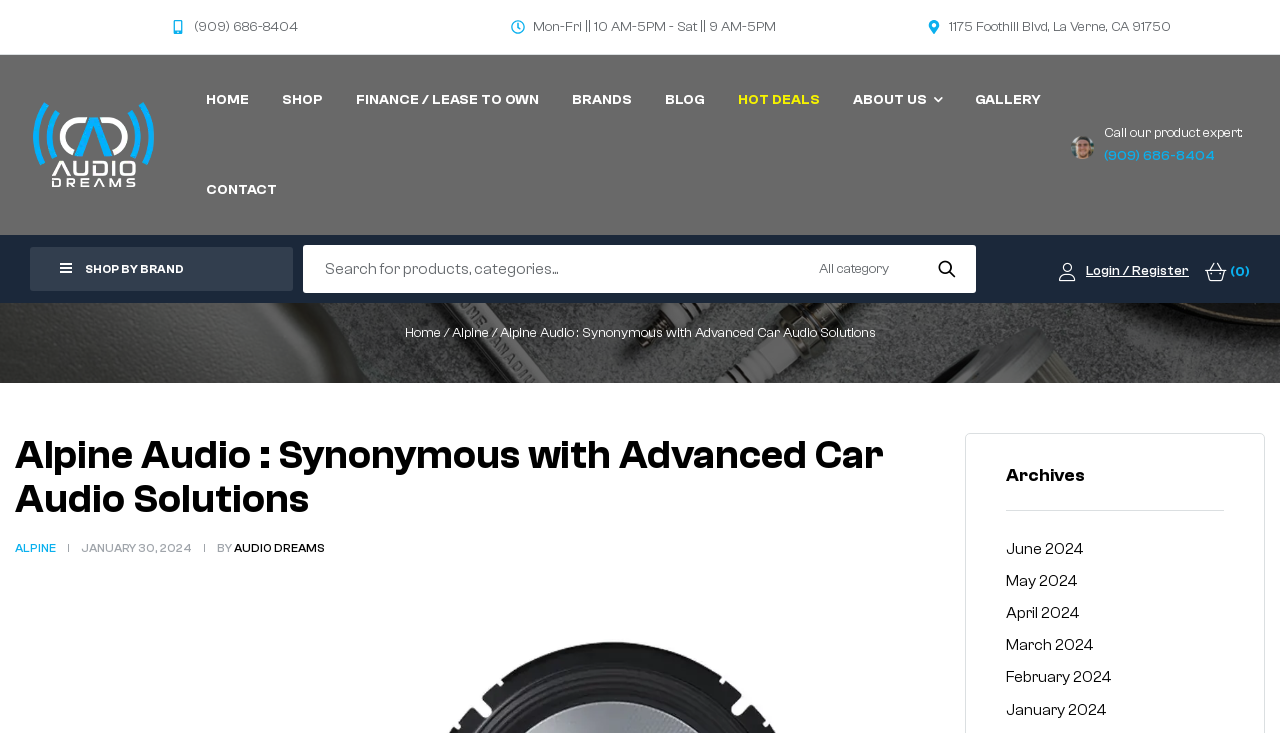Determine the bounding box coordinates of the region to click in order to accomplish the following instruction: "Visit the home page". Provide the coordinates as four float numbers between 0 and 1, specifically [left, top, right, bottom].

[0.149, 0.075, 0.207, 0.198]